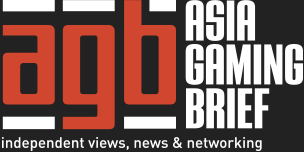Please answer the following query using a single word or phrase: 
What is the tagline of Asia Gaming Brief?

Independent views, news & networking